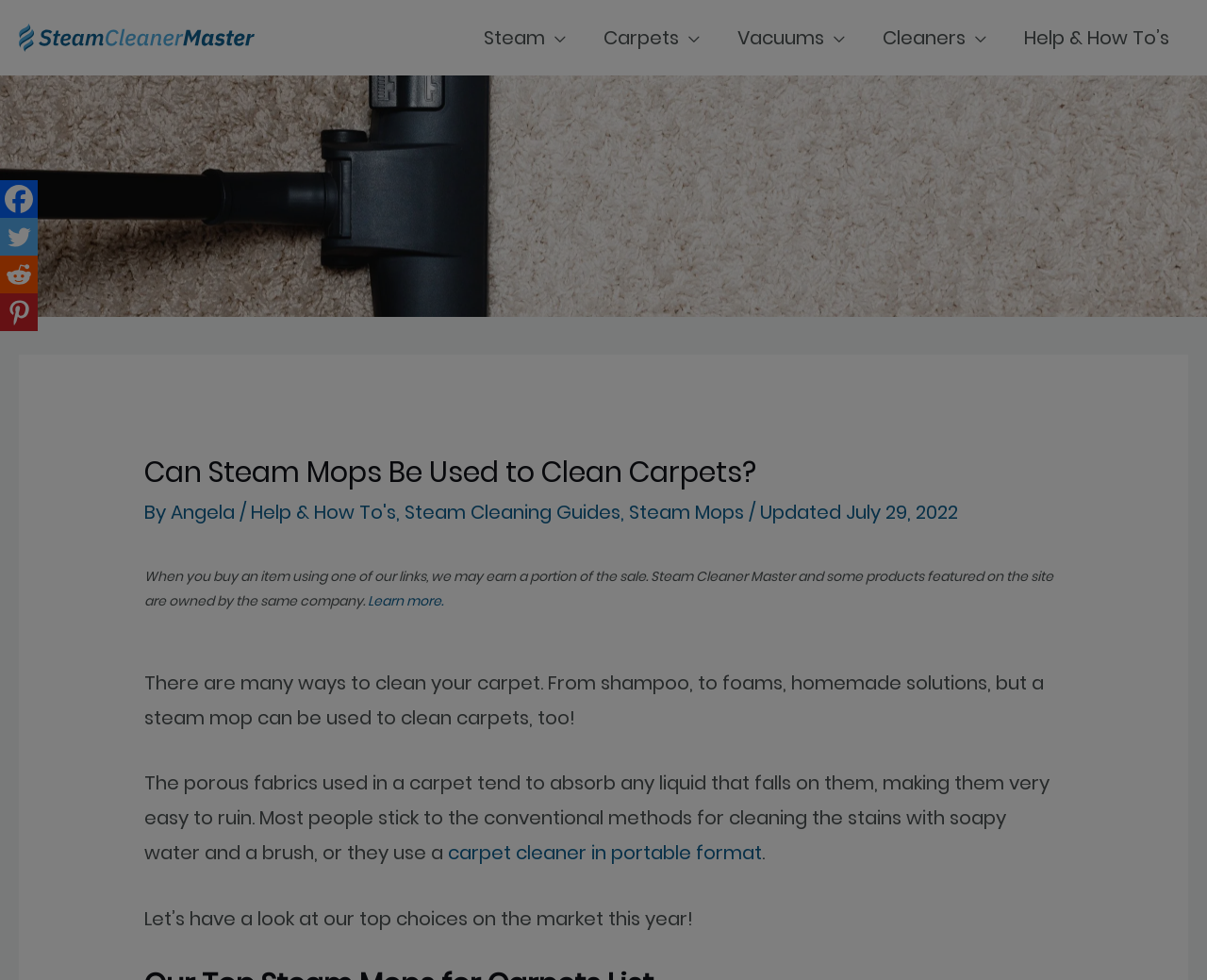Locate the UI element described by Carpets in the provided webpage screenshot. Return the bounding box coordinates in the format (top-left x, top-left y, bottom-right x, bottom-right y), ensuring all values are between 0 and 1.

[0.484, 0.0, 0.595, 0.077]